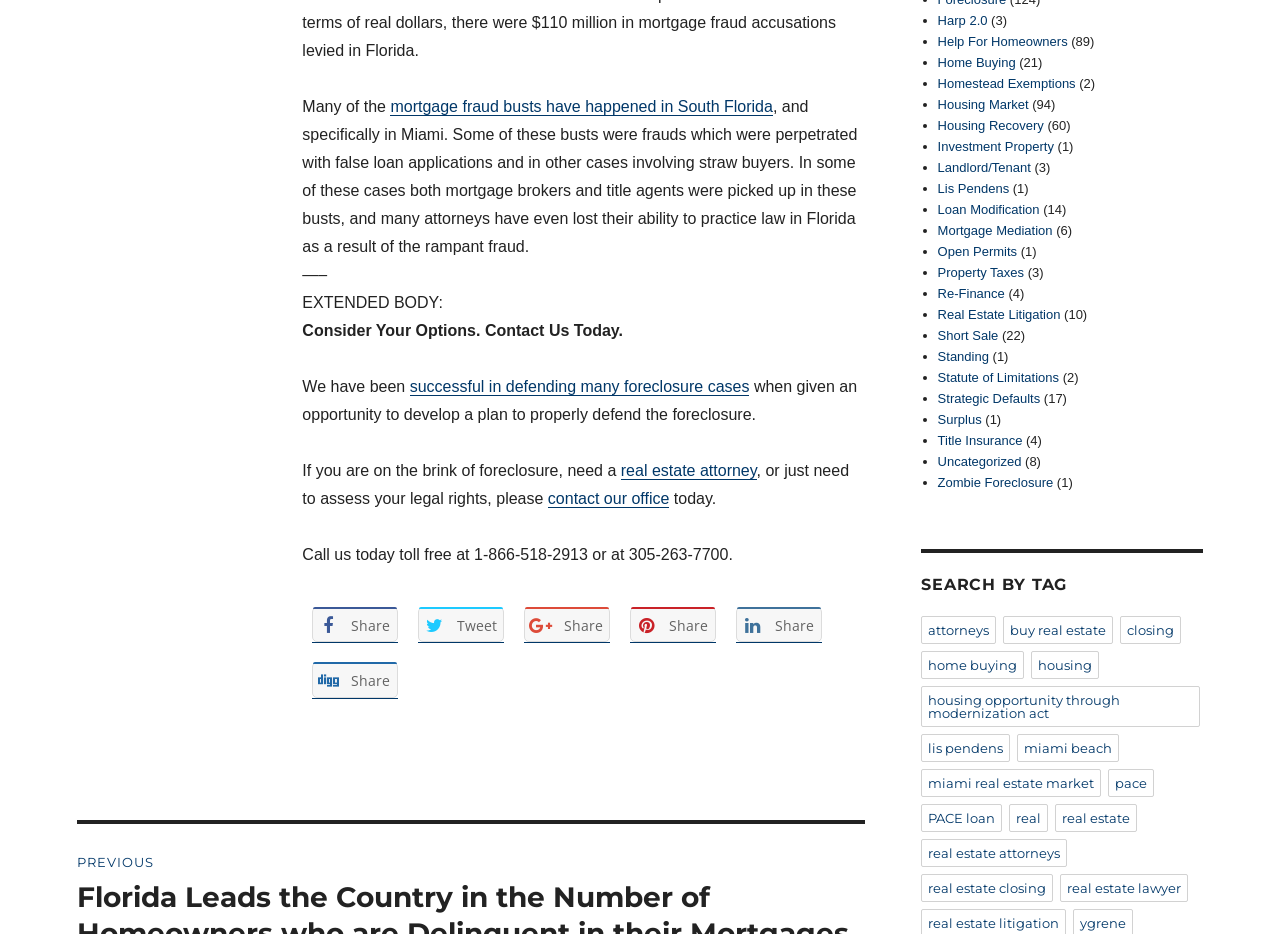What is the purpose of contacting the office?
Carefully analyze the image and provide a detailed answer to the question.

According to the webpage, contacting the office is for assessing legal rights, defending foreclosure cases, and developing a plan to properly defend the foreclosure.